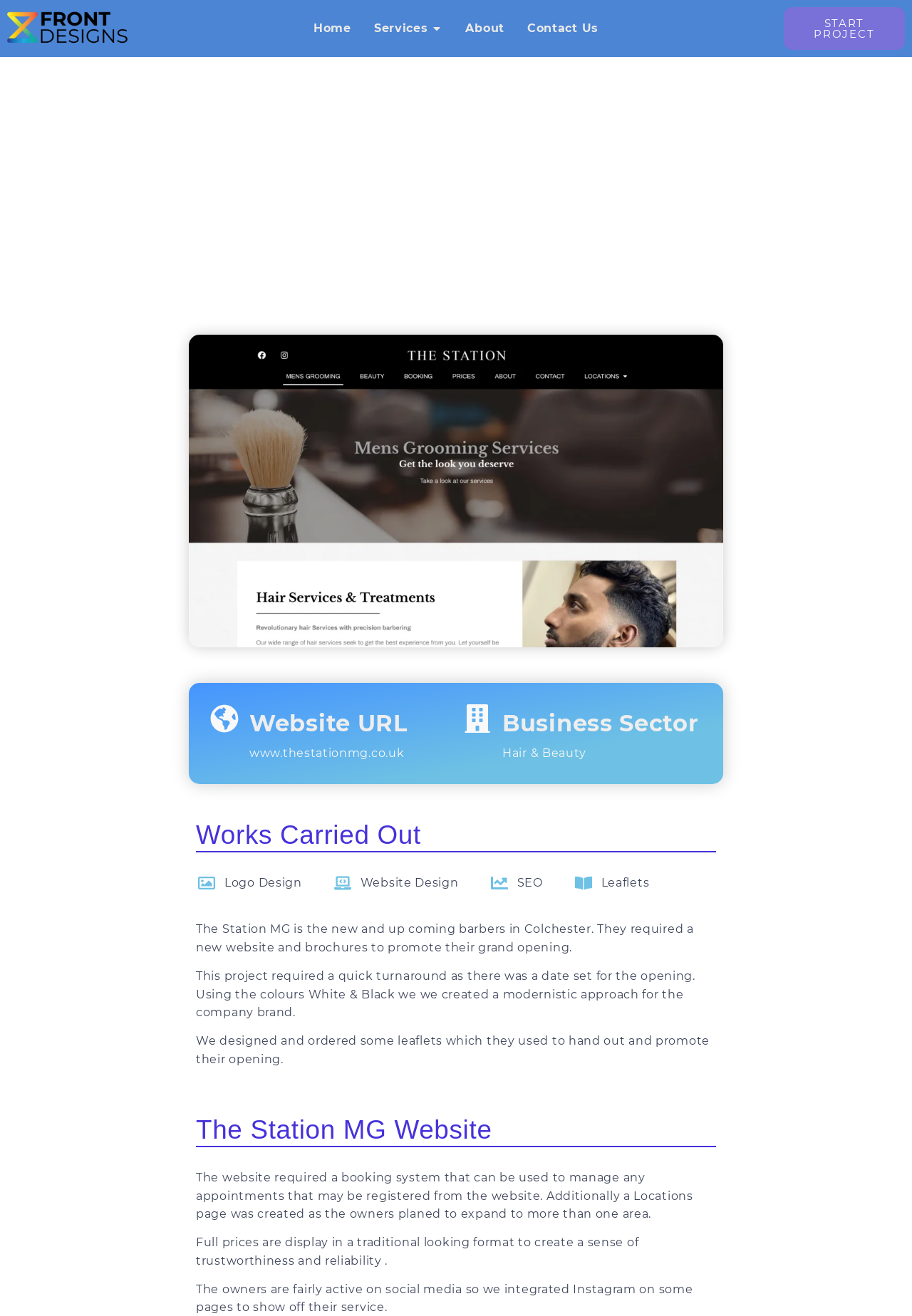Show the bounding box coordinates for the HTML element as described: "Contact Us".

[0.578, 0.015, 0.656, 0.028]